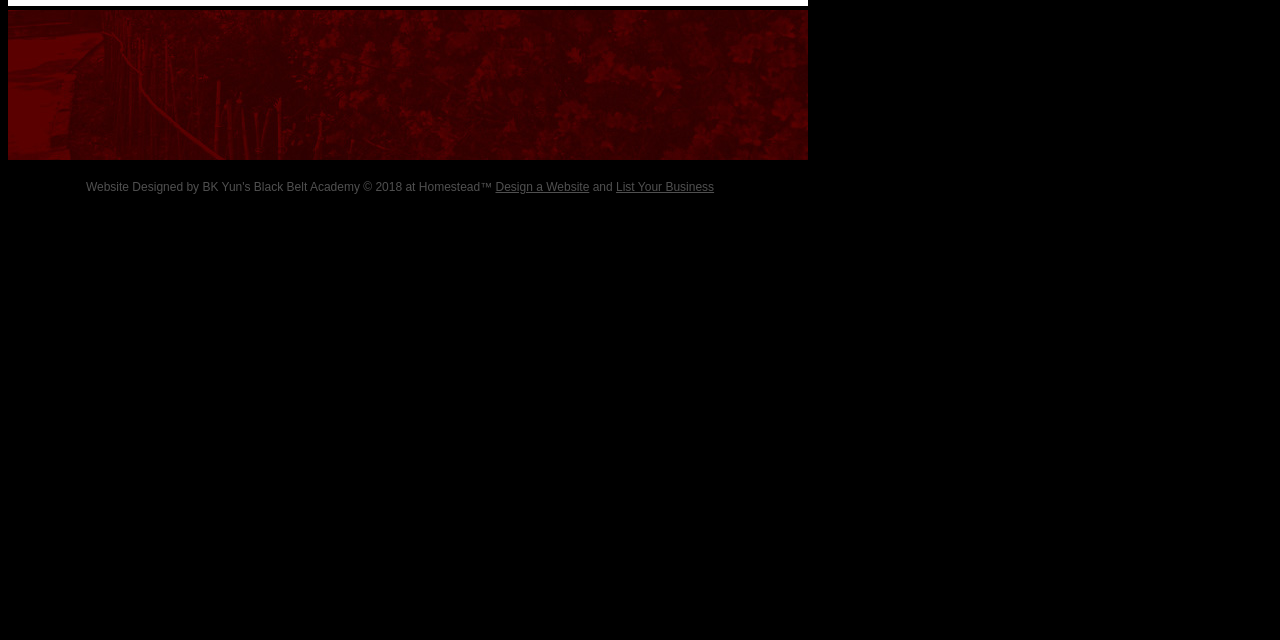Based on the element description Design a Website, identify the bounding box coordinates for the UI element. The coordinates should be in the format (top-left x, top-left y, bottom-right x, bottom-right y) and within the 0 to 1 range.

[0.387, 0.281, 0.46, 0.303]